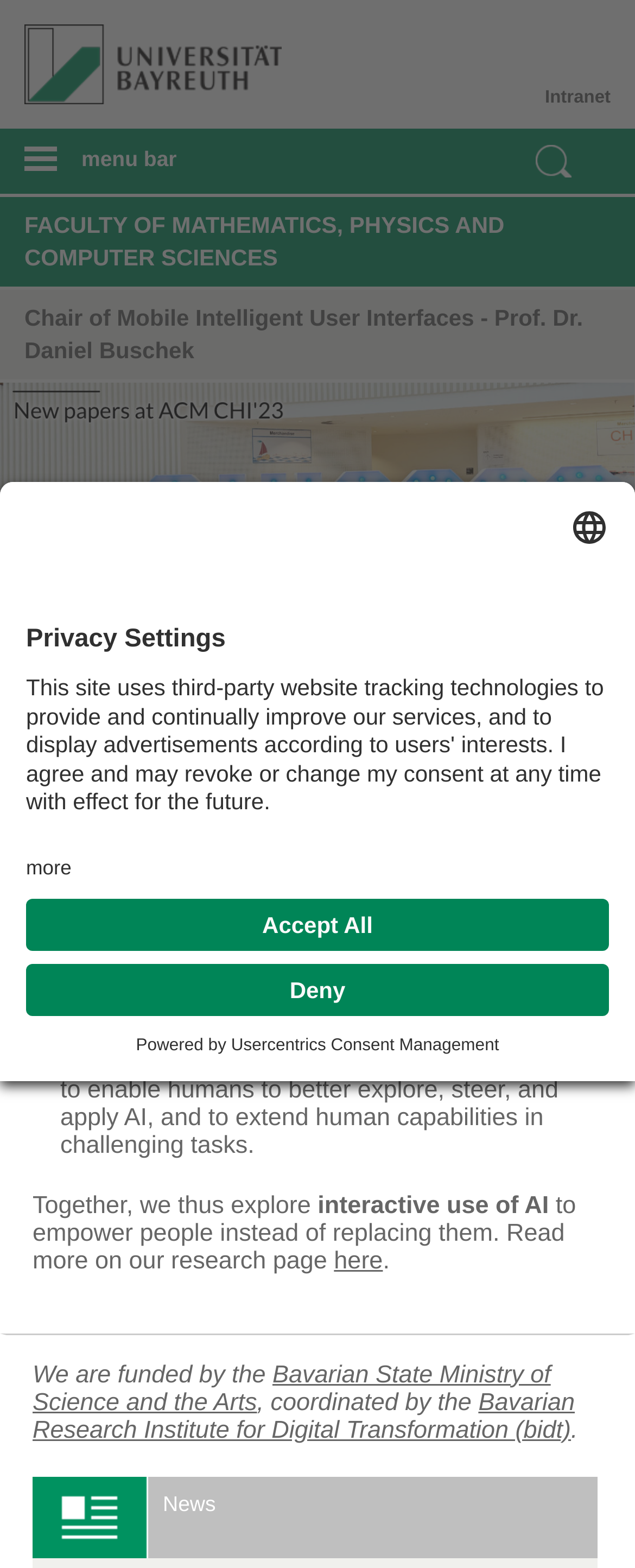Specify the bounding box coordinates of the element's area that should be clicked to execute the given instruction: "Search for something". The coordinates should be four float numbers between 0 and 1, i.e., [left, top, right, bottom].

[0.844, 0.092, 0.9, 0.113]